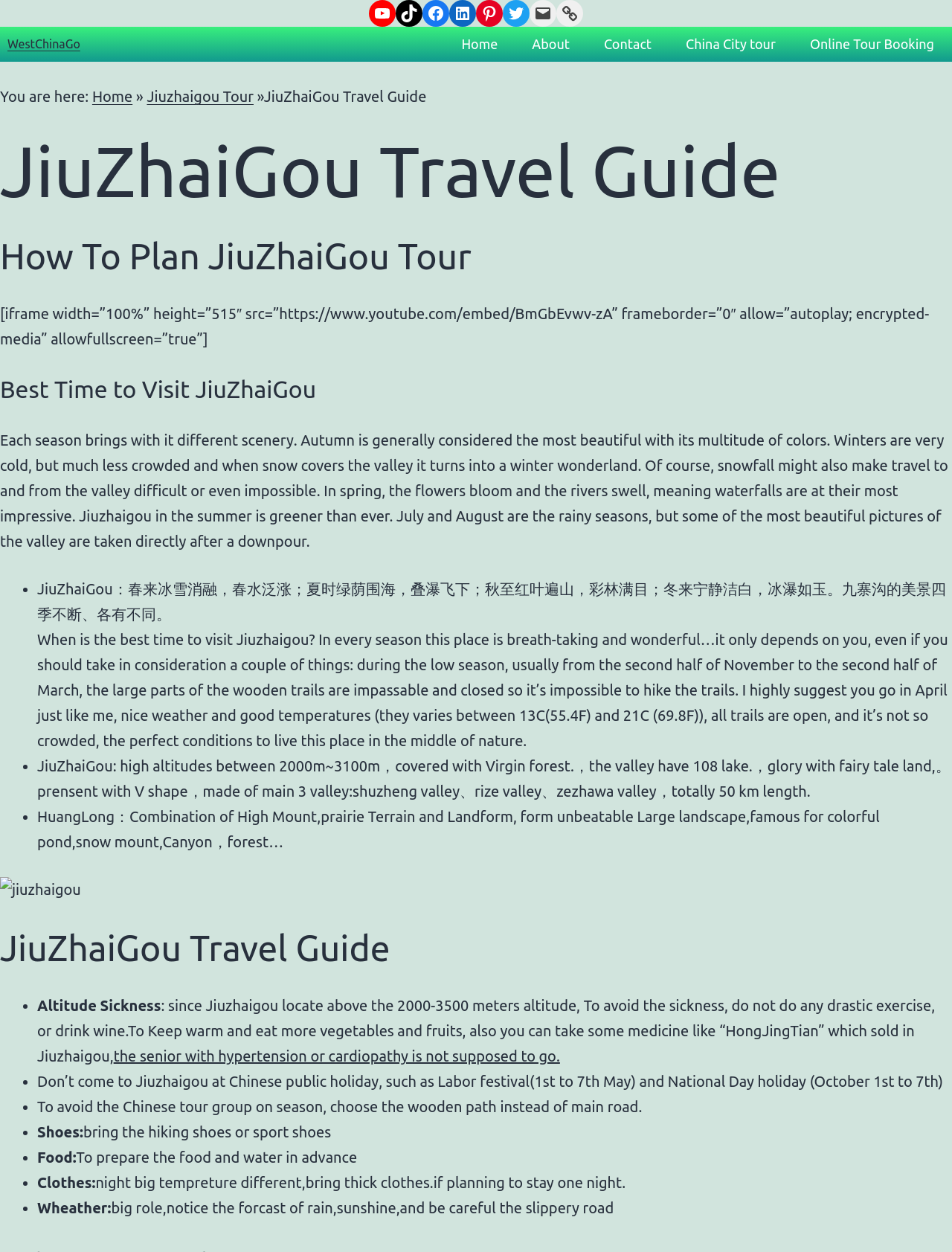What is the best time to visit JiuZhaiGou?
Refer to the image and provide a detailed answer to the question.

According to the webpage, autumn is generally considered the most beautiful season to visit JiuZhaiGou, with its multitude of colors. This information can be found in the section 'Best Time to Visit JiuZhaiGou'.